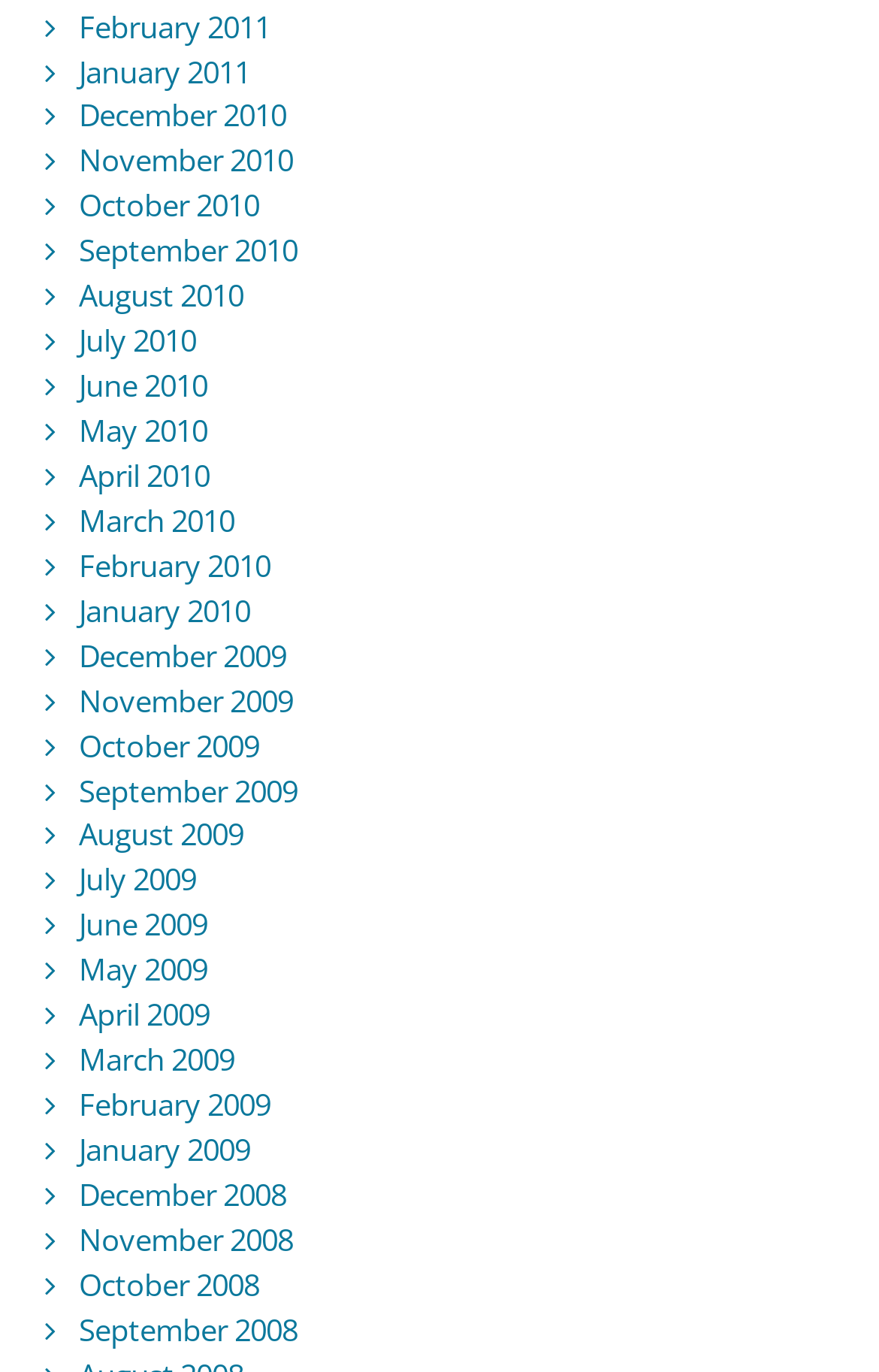How many links are there on the webpage? Please answer the question using a single word or phrase based on the image.

30